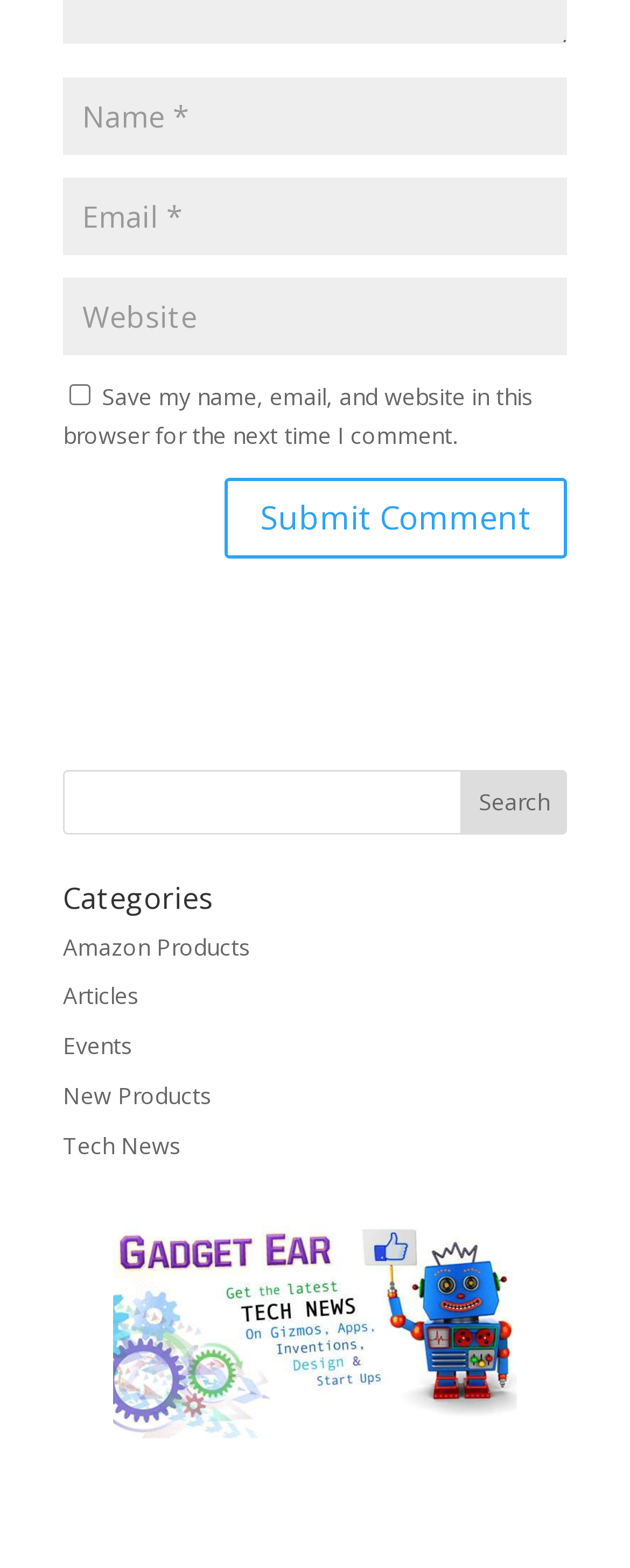Determine the bounding box for the UI element described here: "input value="Website" name="url"".

[0.1, 0.177, 0.9, 0.227]